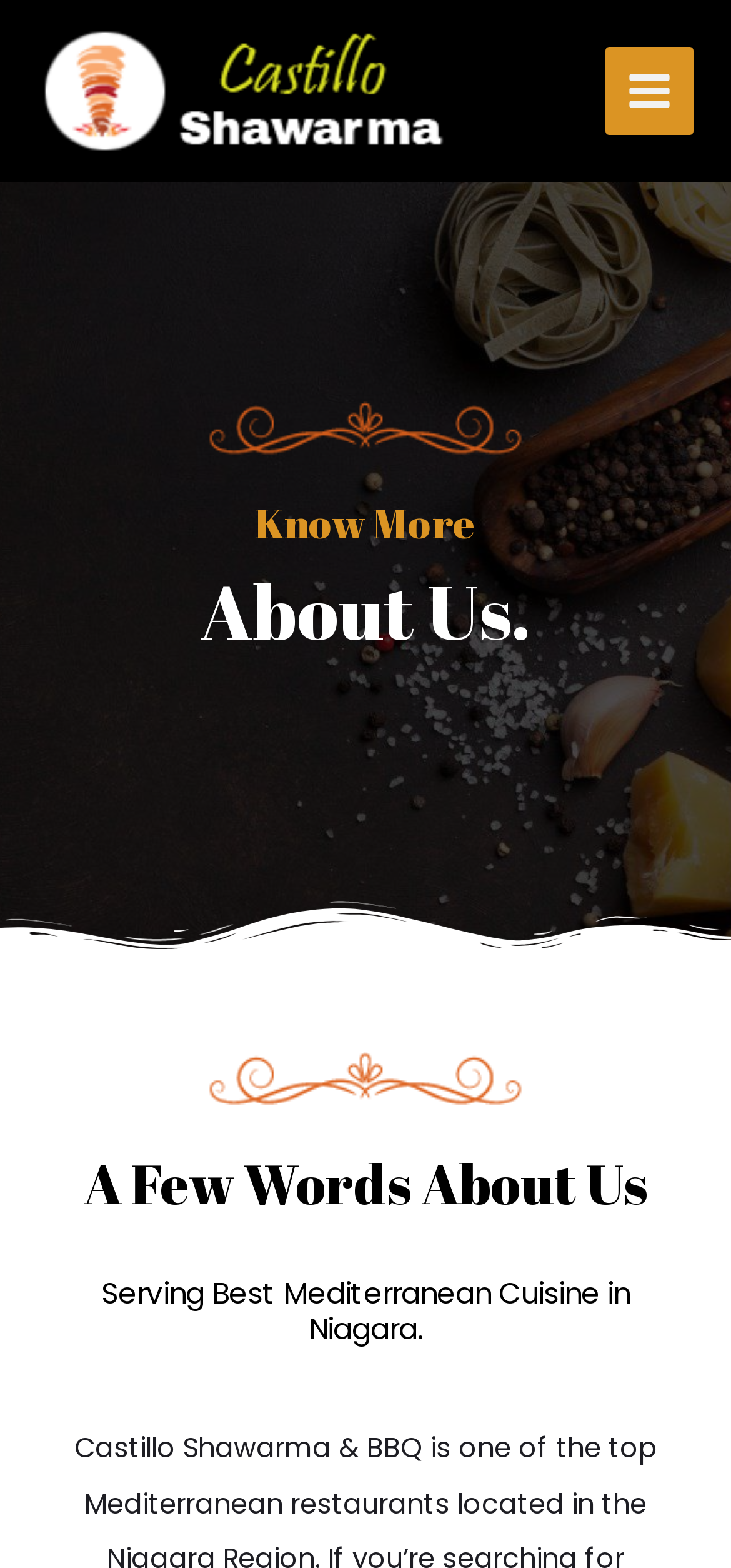Generate a comprehensive description of the webpage content.

The webpage is about Castillo Shawarma & BBQ, a Mediterranean restaurant located in Niagara. At the top left, there is a link and an image, both labeled "Castillo Shawarma", which likely serve as a logo or branding element. 

On the top right, there is a button labeled "Main Menu", which is not expanded. Below the button, there is an image, but it does not have a description or text associated with it. 

The main content of the page is divided into sections, with headings that provide an overview of the restaurant. The first heading, "Know More", is located near the top of the page. Below it, there is a heading "About Us." which is followed by a more descriptive heading "A Few Words About Us". The final heading, "Serving Best Mediterranean Cuisine in Niagara.", is located at the bottom of the page.